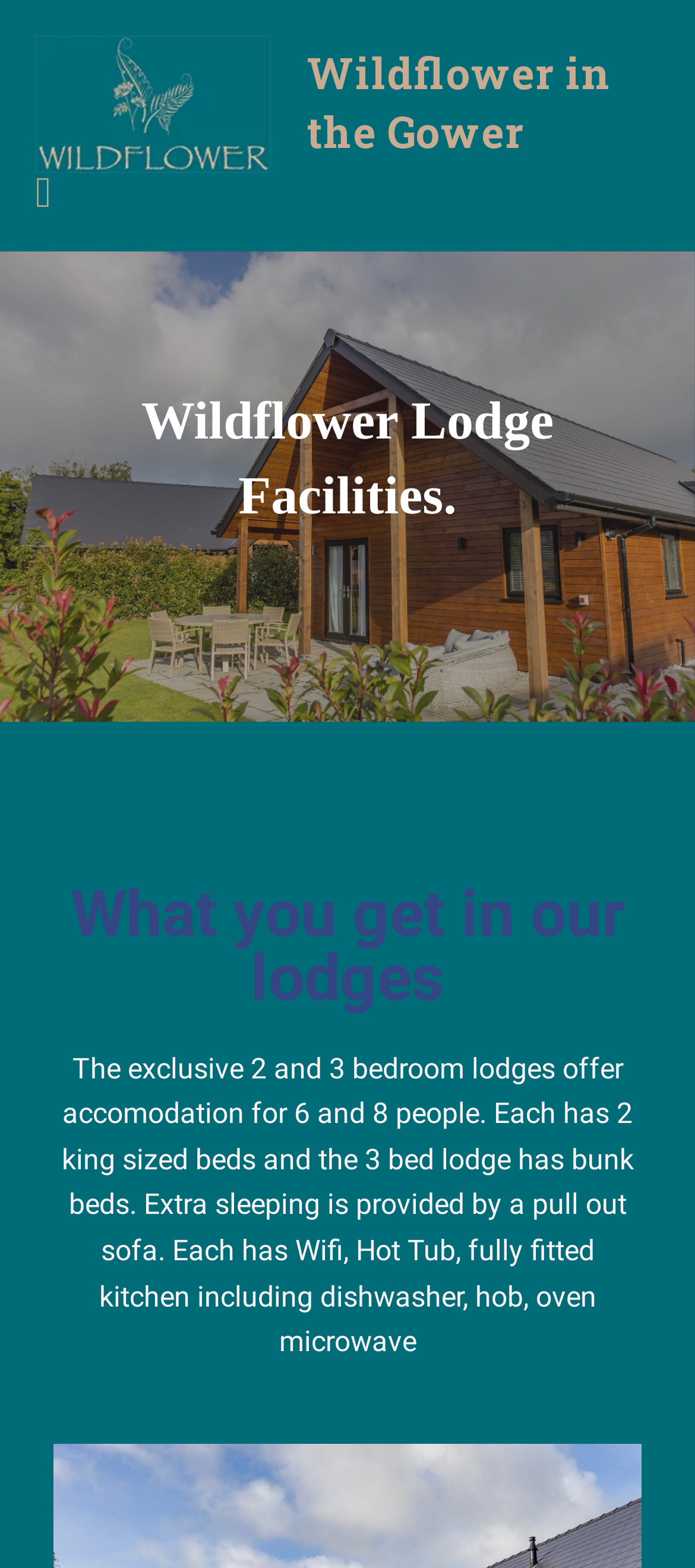Observe the image and answer the following question in detail: How many people can the 2 bedroom lodge accommodate?

The webpage states that the exclusive 2 and 3 bedroom lodges offer accommodation for 6 and 8 people, respectively, implying that the 2 bedroom lodge can accommodate 6 people.